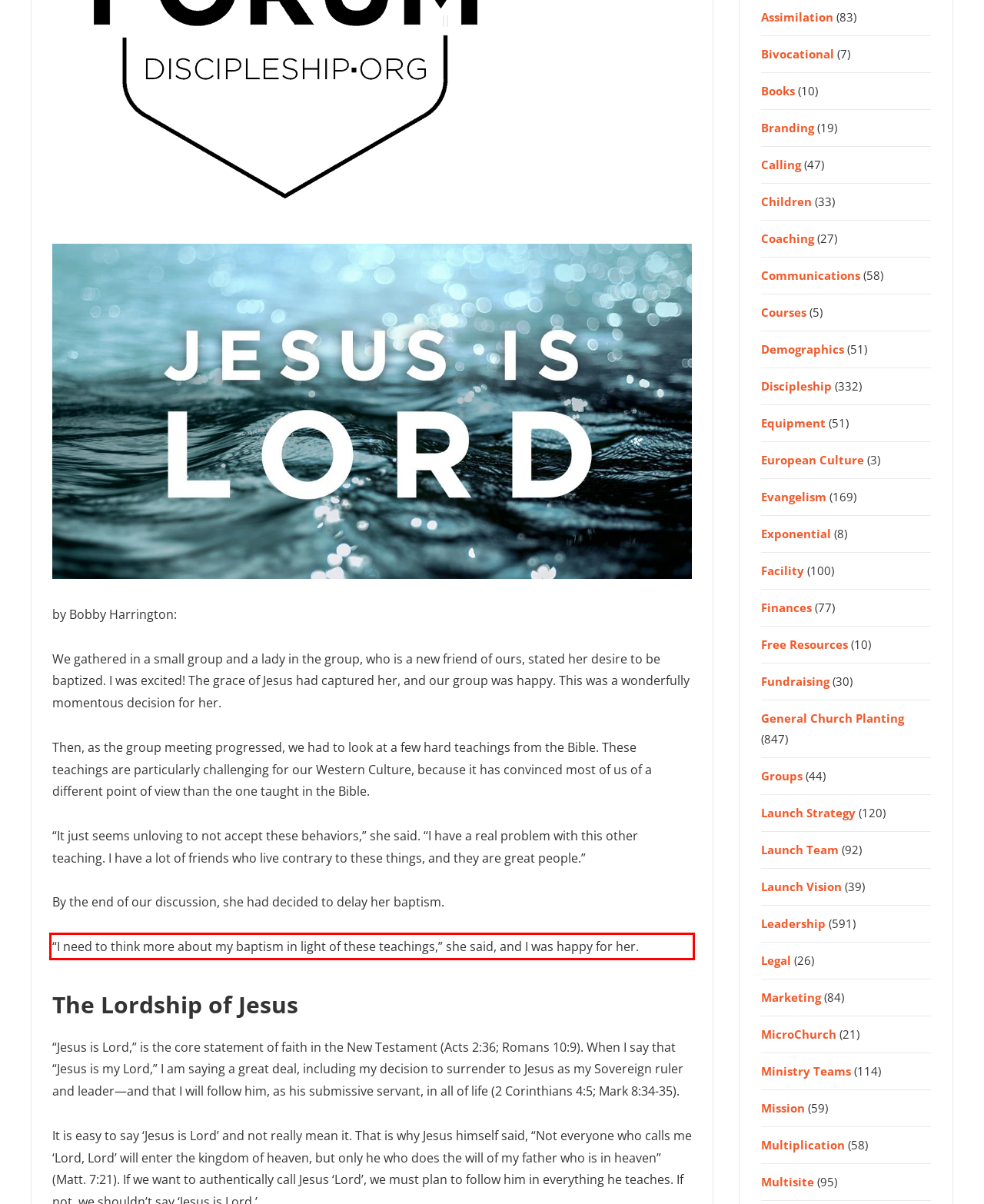With the provided screenshot of a webpage, locate the red bounding box and perform OCR to extract the text content inside it.

“I need to think more about my baptism in light of these teachings,” she said, and I was happy for her.